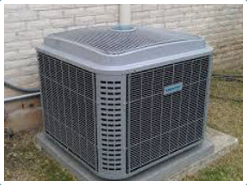Describe in detail everything you see in the image.

The image depicts a central air conditioning unit, which is an essential component for cooling residential and commercial spaces. This particular unit features a robust exterior with a distinctive grill design, allowing for optimal airflow while protecting the internal components from external elements. Proper maintenance of air conditioners, including monitoring electrical wiring, is crucial to ensure their efficiency and longevity. Over time, issues such as loose or corroded wires can lead to malfunctions, making it important to consult a professional for repairs and maintenance. This unit exemplifies the kind of equipment serviced by HVAC professionals in regions such as Santa Fe, Tomball, and Austin, Texas, where regular upkeep is vital for effective climate control.